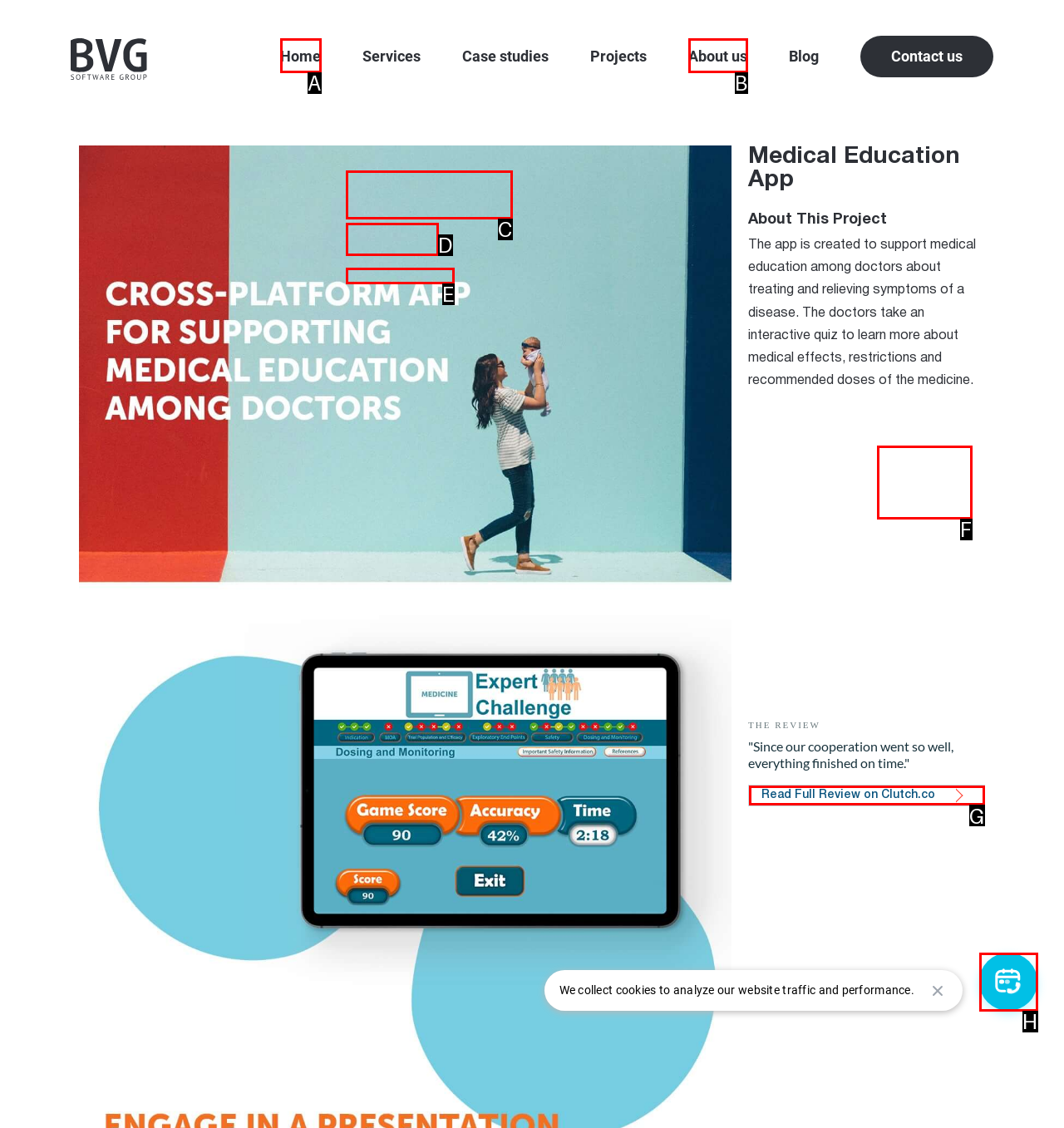Specify the letter of the UI element that should be clicked to achieve the following: Read the full review on Clutch.co
Provide the corresponding letter from the choices given.

G